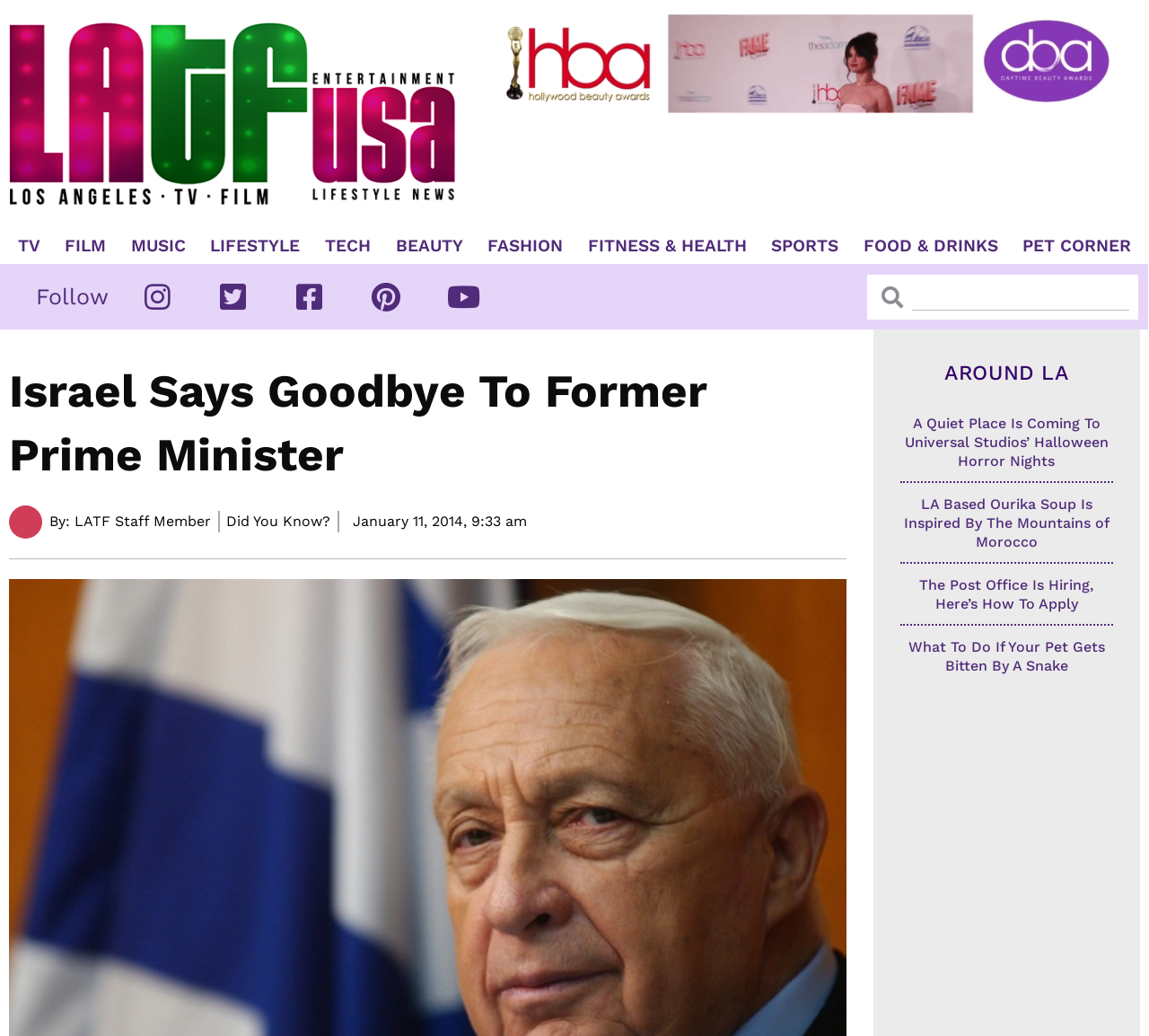Give the bounding box coordinates for the element described as: "TV".

[0.008, 0.229, 0.043, 0.246]